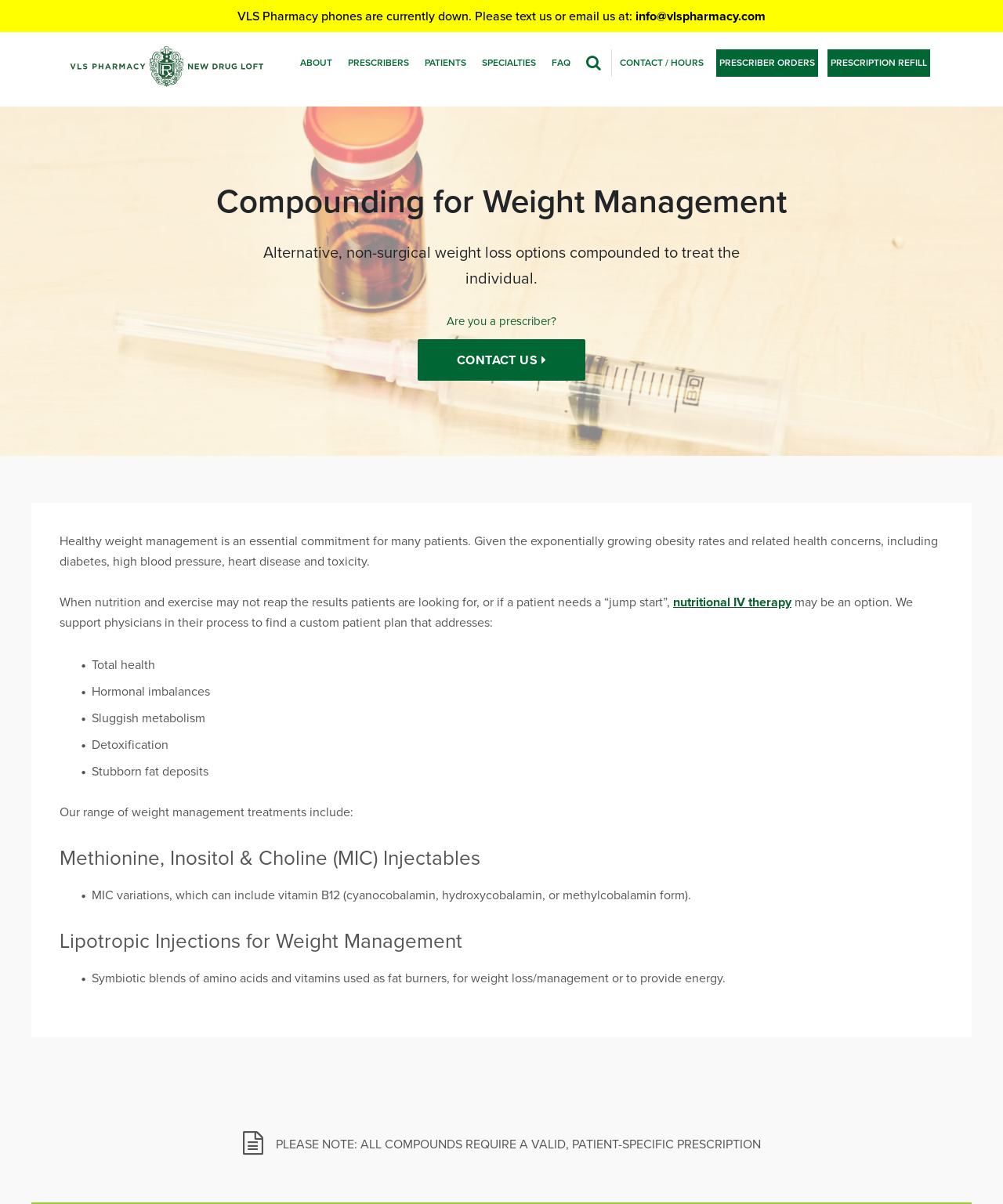Give the bounding box coordinates for this UI element: "nutritional IV therapy". The coordinates should be four float numbers between 0 and 1, arranged as [left, top, right, bottom].

[0.671, 0.492, 0.789, 0.507]